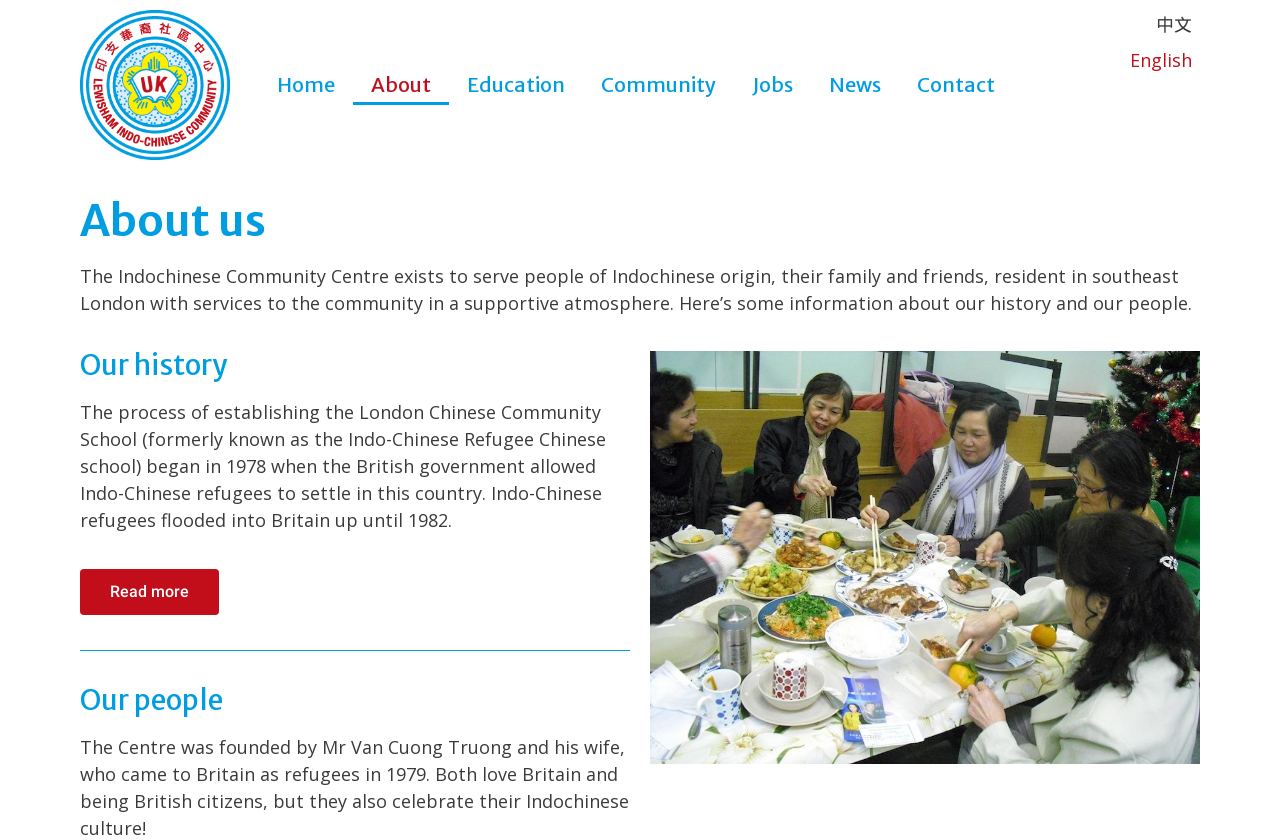What year did the British government allow Indo-Chinese refugees to settle in the country?
Look at the image and construct a detailed response to the question.

I read the text under the 'Our history' heading, which mentions that the process of establishing the London Chinese Community School began in 1978 when the British government allowed Indo-Chinese refugees to settle in this country.